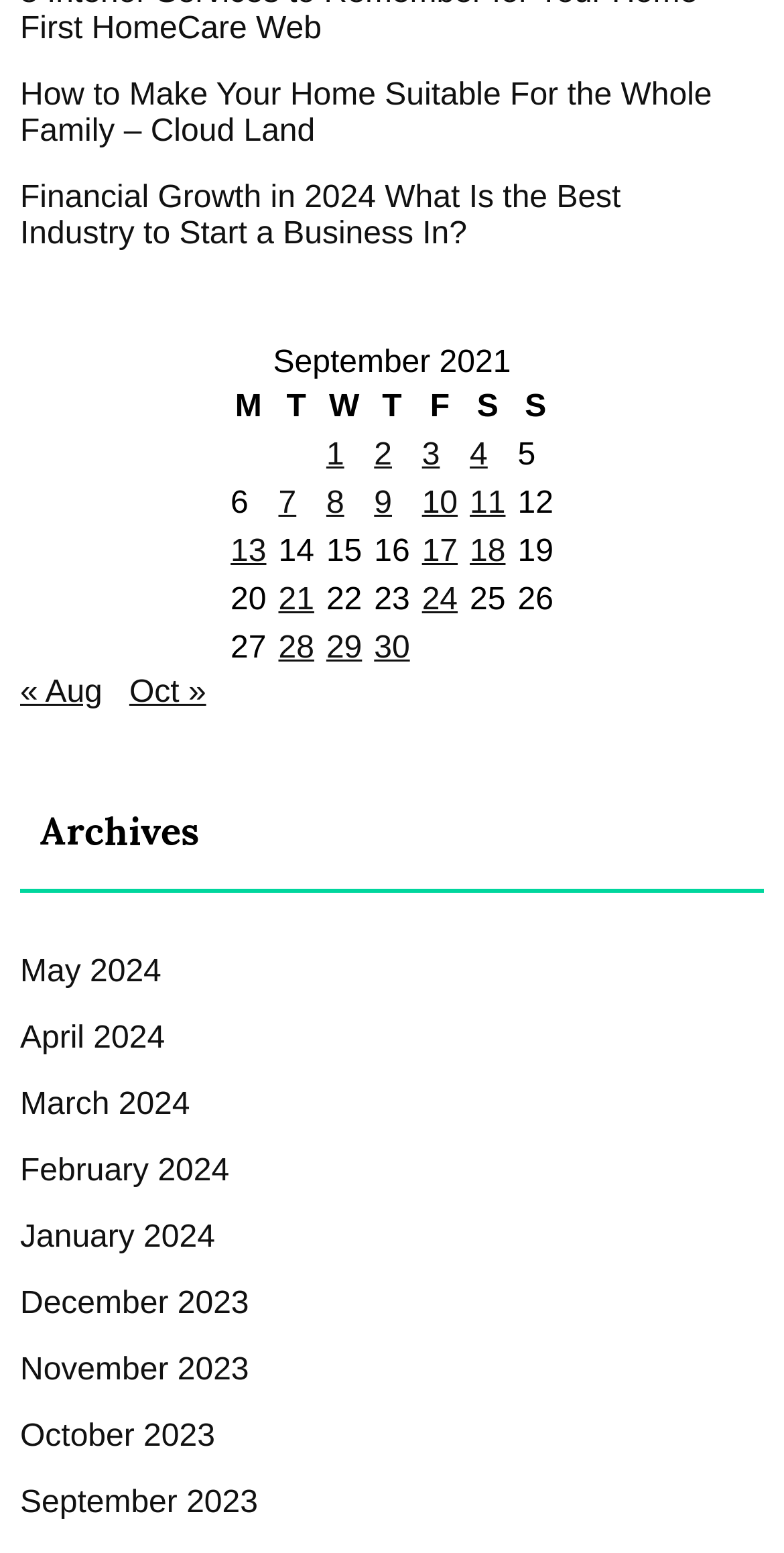Identify the bounding box of the UI component described as: ".cls-1a{fill:#e2e1e2;}.cls-2a{fill:#cd1543;}.cls-3a{fill:#a3a3a3;}".

None